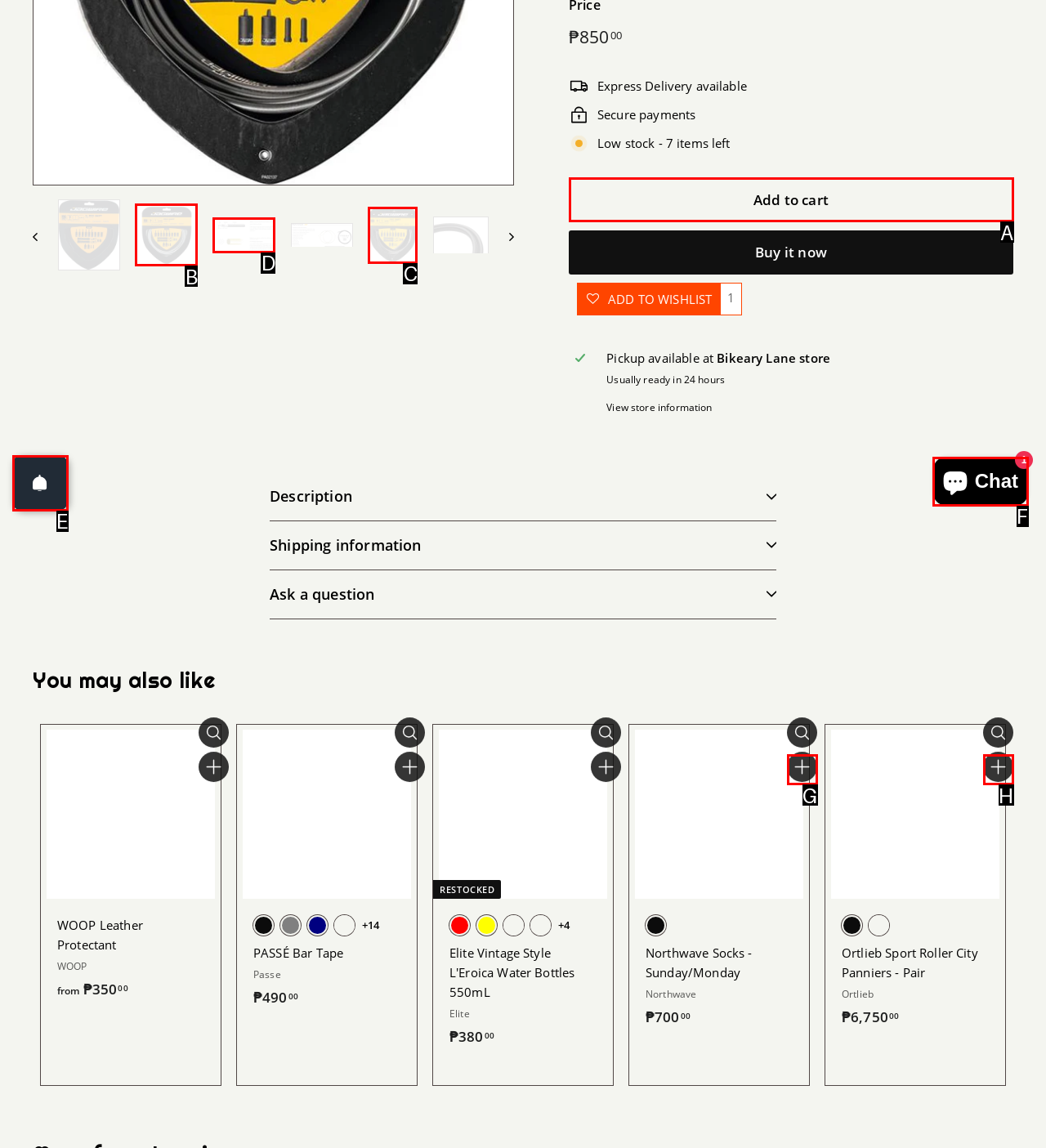Based on the description: Add to cart
Select the letter of the corresponding UI element from the choices provided.

H